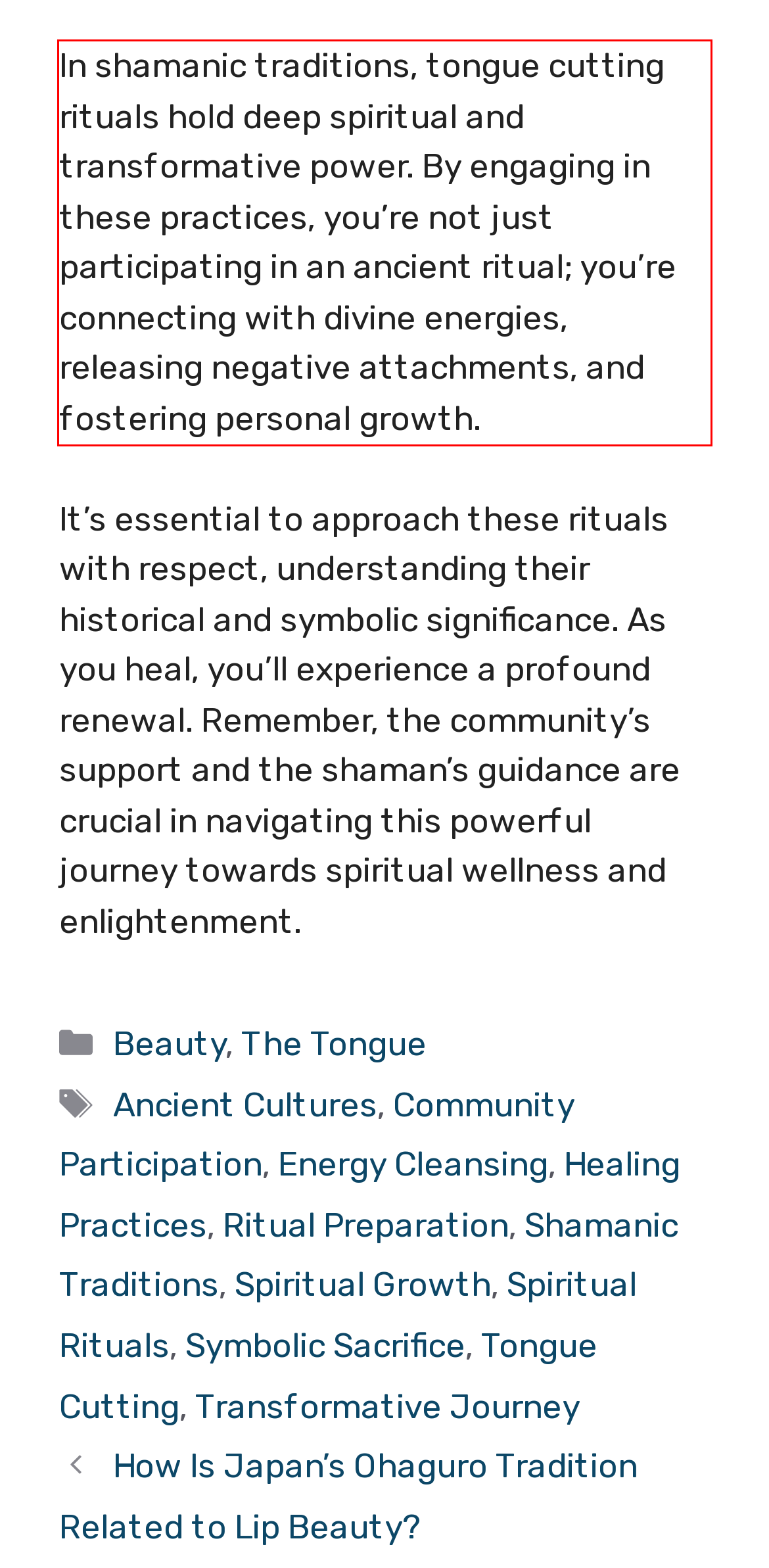Using the provided screenshot, read and generate the text content within the red-bordered area.

In shamanic traditions, tongue cutting rituals hold deep spiritual and transformative power. By engaging in these practices, you’re not just participating in an ancient ritual; you’re connecting with divine energies, releasing negative attachments, and fostering personal growth.